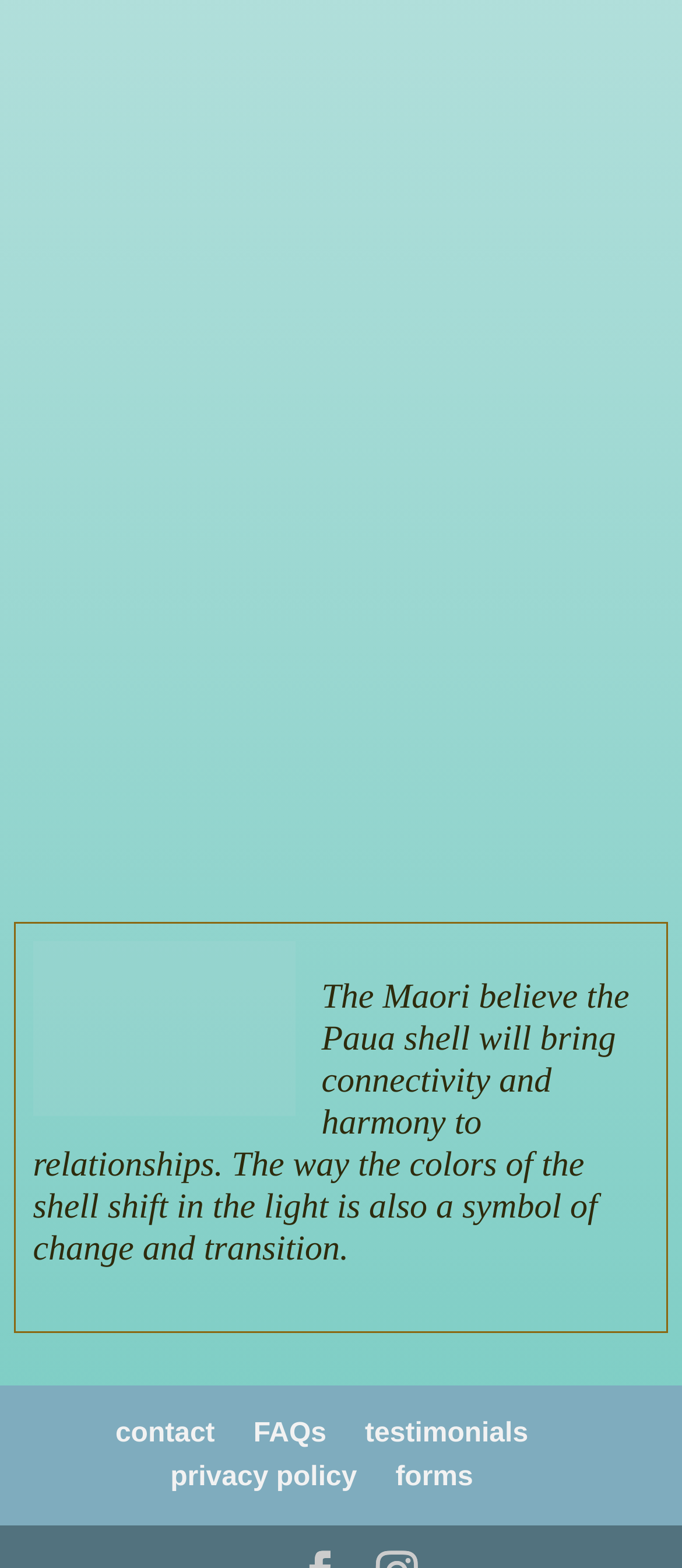Please identify the bounding box coordinates of the area that needs to be clicked to follow this instruction: "go to testimonials".

[0.535, 0.905, 0.774, 0.924]